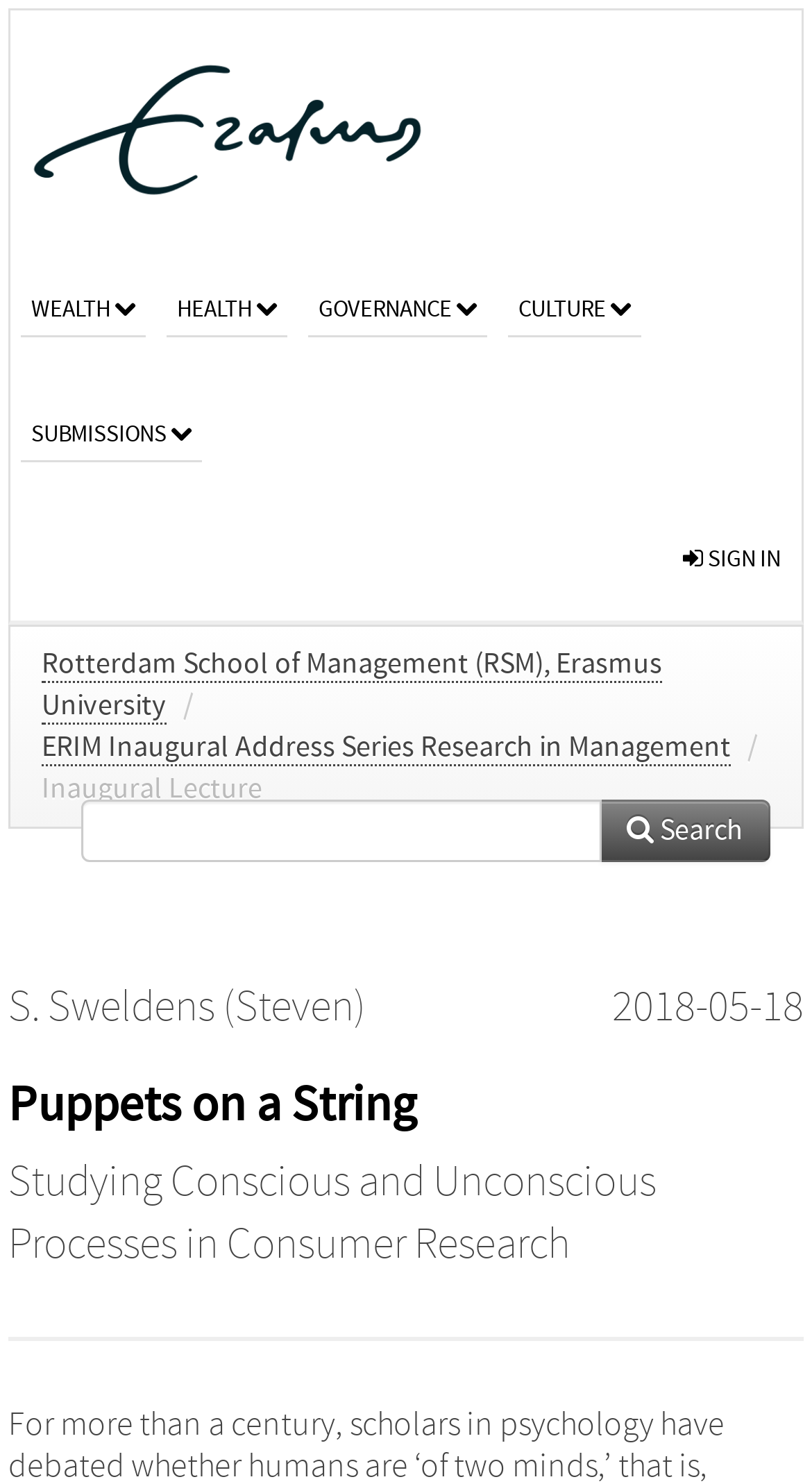How many links are there on the webpage?
Using the image, give a concise answer in the form of a single word or short phrase.

12